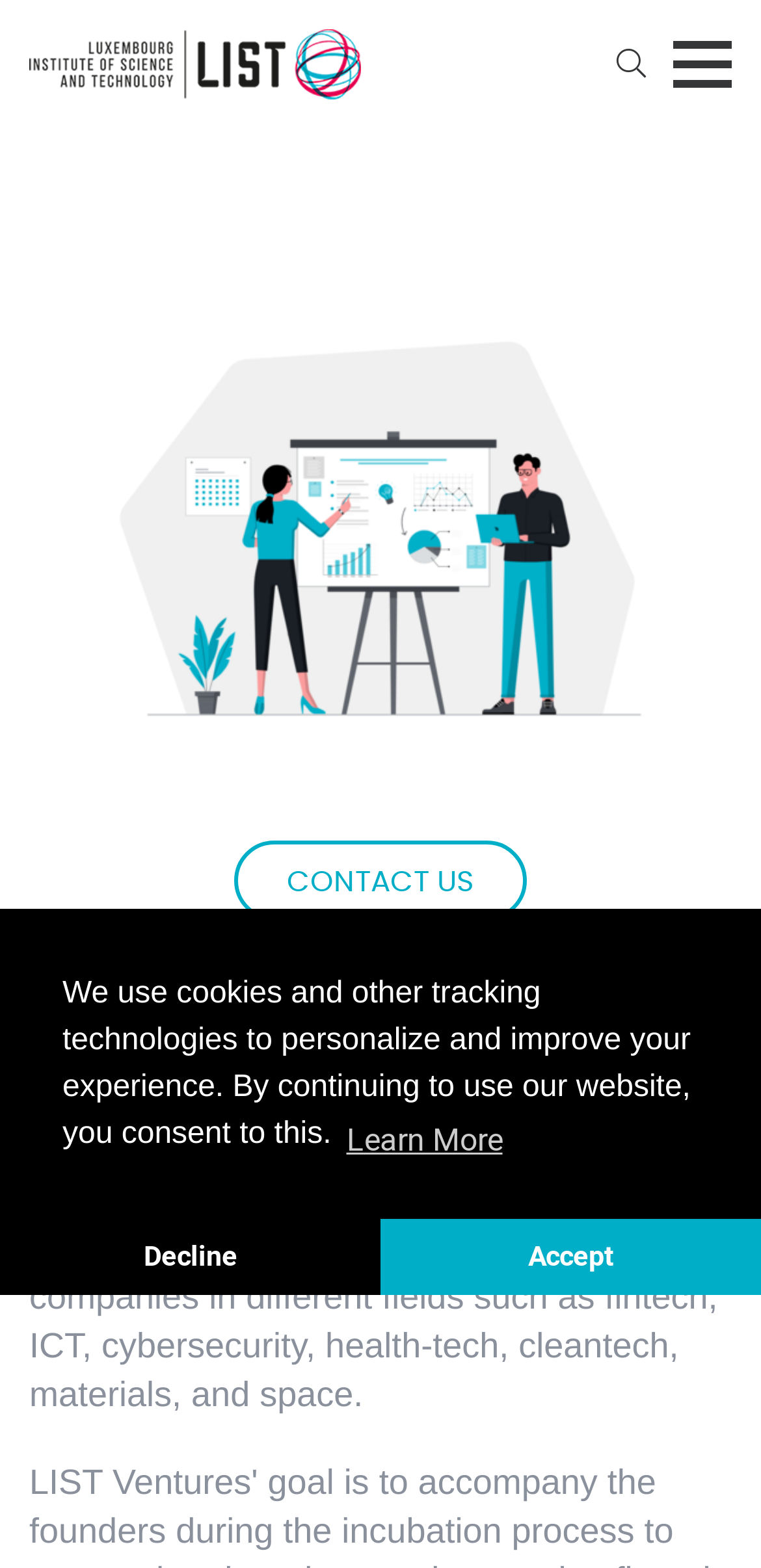Please provide a detailed answer to the question below based on the screenshot: 
What is the main focus of LIST Ventures?

The main focus of LIST Ventures is on investment-ready companies, as indicated by the heading 'Investment ready companies' and the description that follows, which explains their approach to supporting startups.